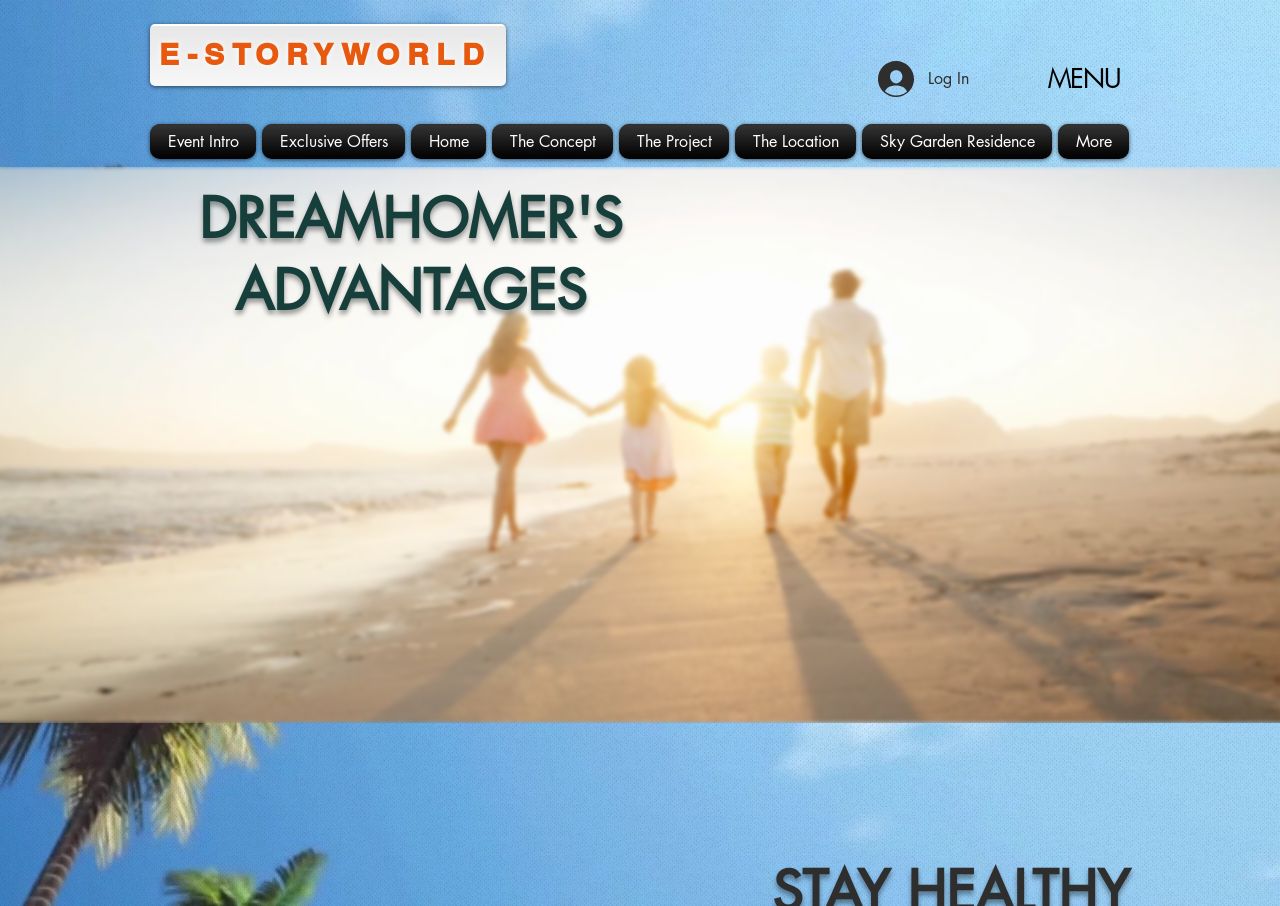Provide the bounding box coordinates of the UI element this sentence describes: "Sky Garden Residence".

[0.671, 0.137, 0.824, 0.175]